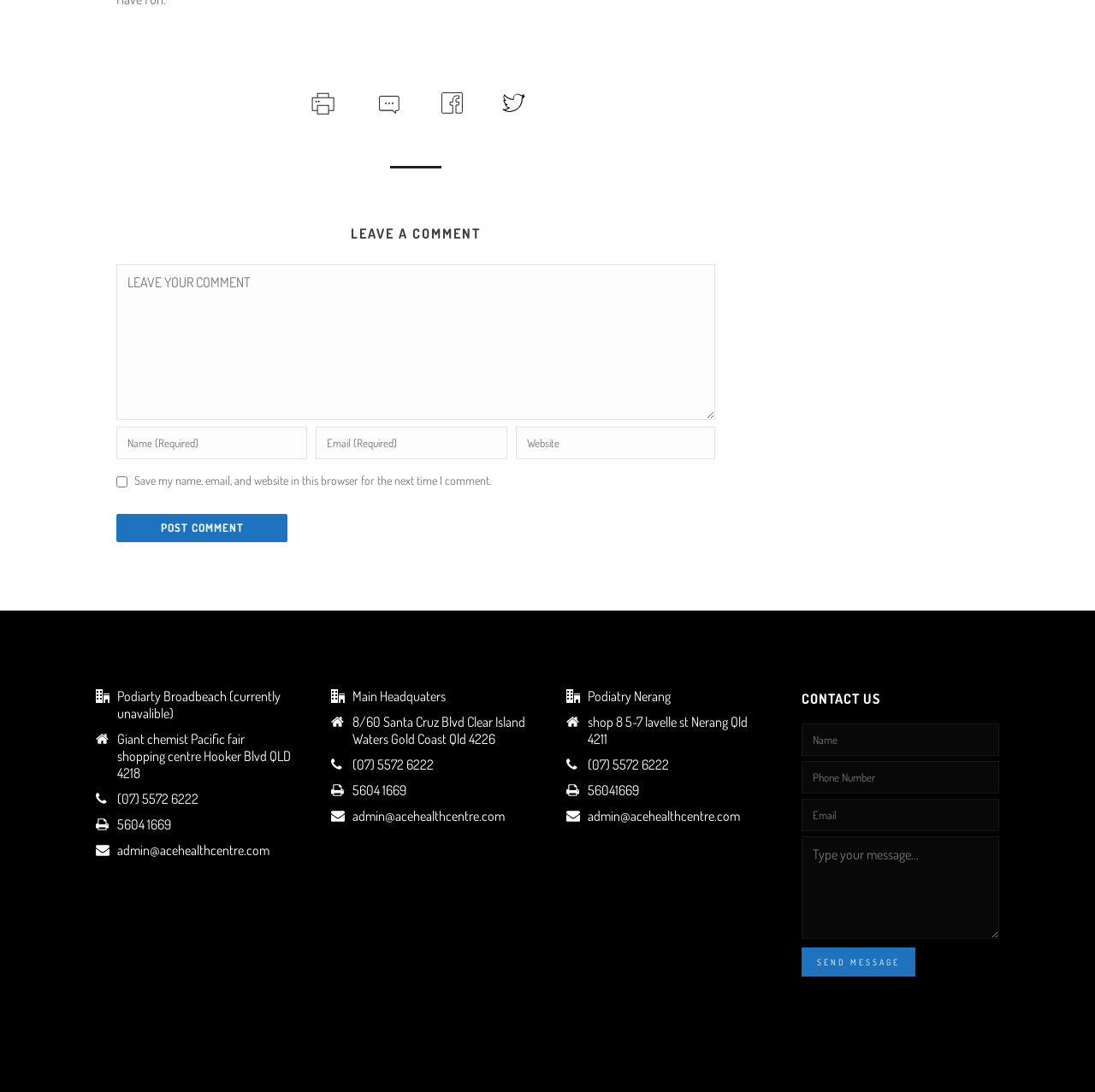Please find the bounding box for the UI element described by: "parent_node: SEND MESSAGE name="email" placeholder="Email"".

[0.732, 0.731, 0.912, 0.761]